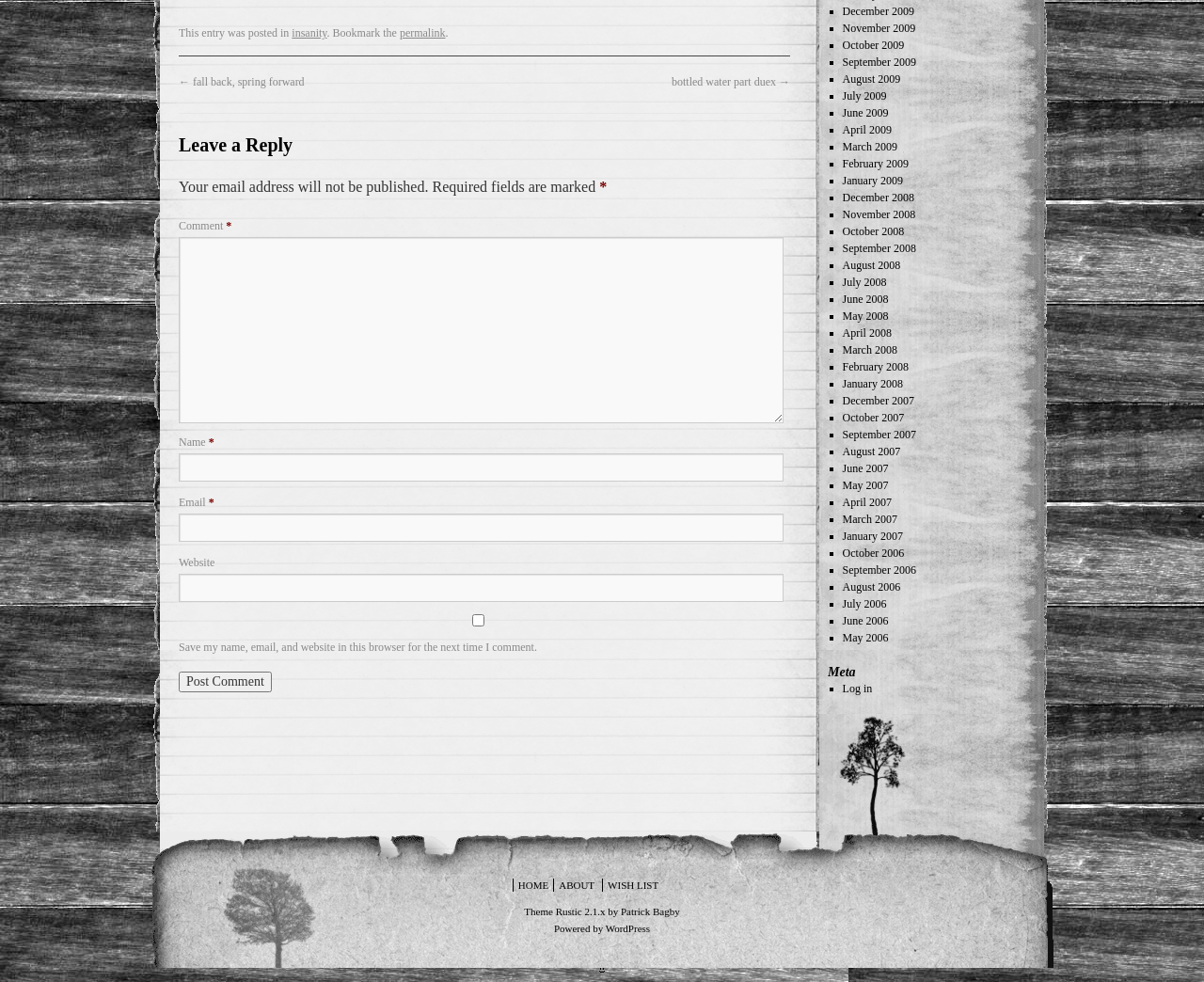Using the webpage screenshot and the element description parent_node: Email * aria-describedby="email-notes" name="email", determine the bounding box coordinates. Specify the coordinates in the format (top-left x, top-left y, bottom-right x, bottom-right y) with values ranging from 0 to 1.

[0.148, 0.523, 0.651, 0.552]